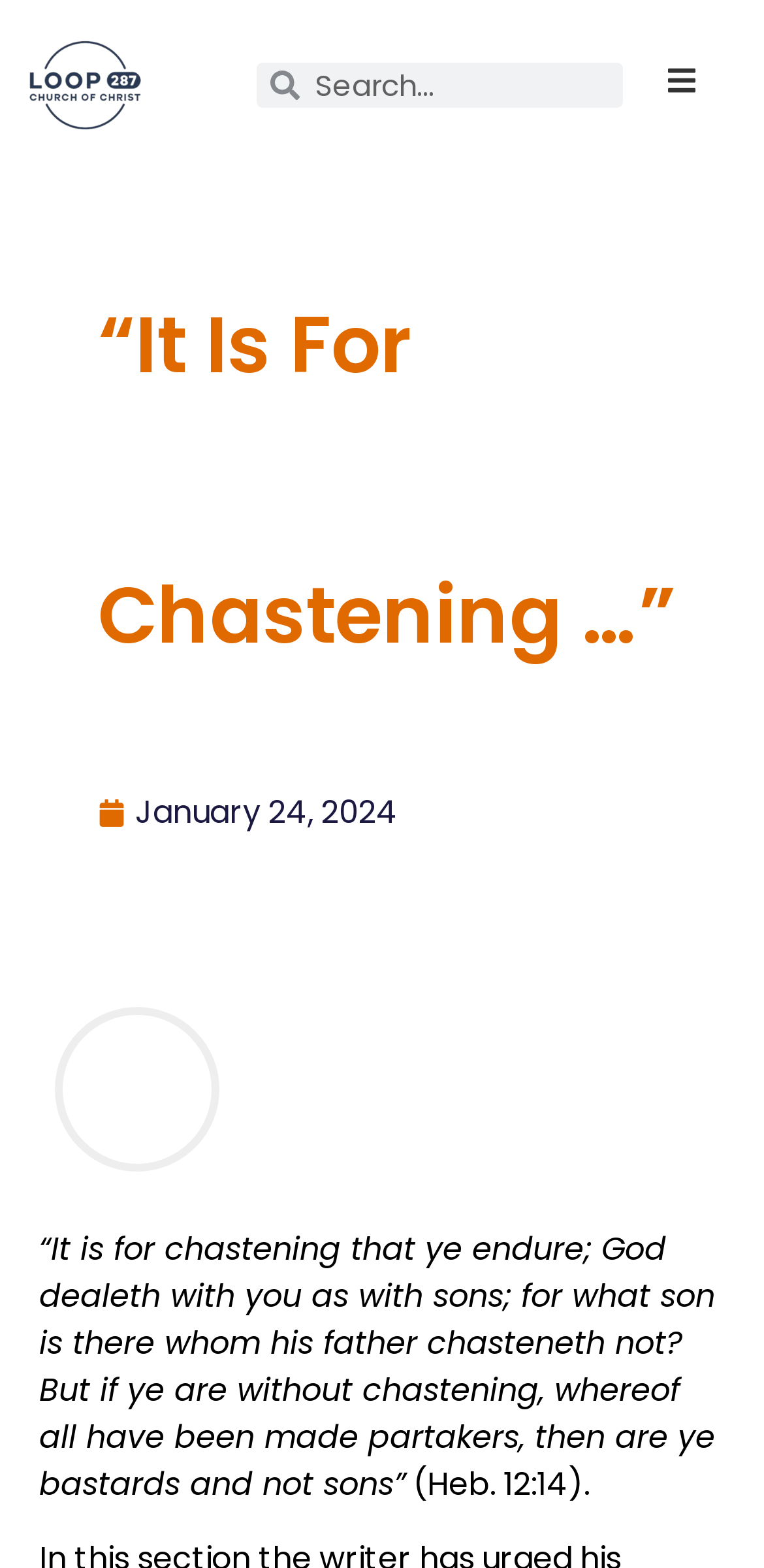Please use the details from the image to answer the following question comprehensively:
What is the date mentioned on the webpage?

I found the date by looking at the link element with the text 'January 24, 2024' which has a bounding box coordinate of [0.128, 0.503, 0.521, 0.533]. This suggests that the date is a prominent piece of information on the webpage.